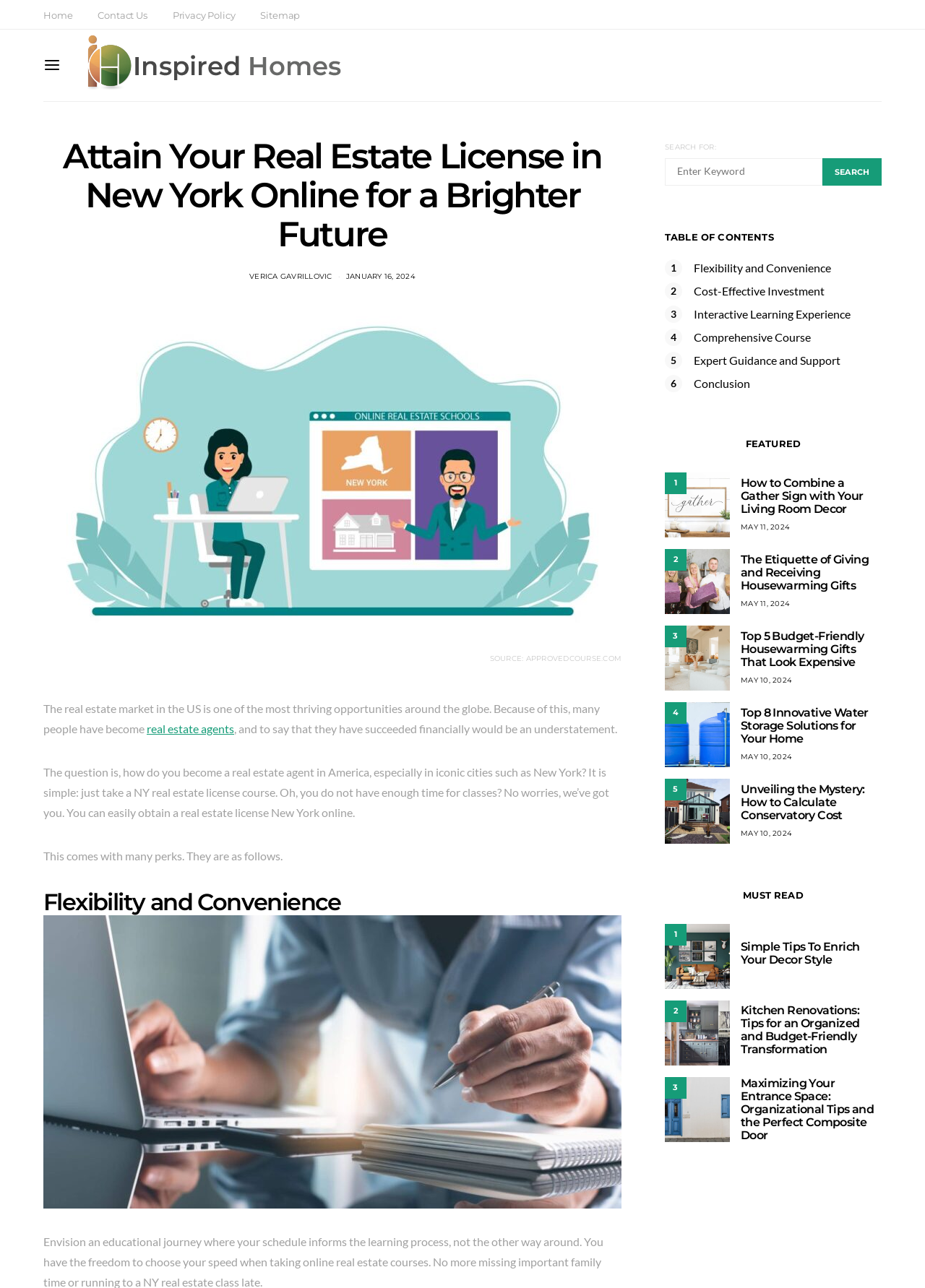Locate the bounding box coordinates of the area to click to fulfill this instruction: "Contact Brepols". The bounding box should be presented as four float numbers between 0 and 1, in the order [left, top, right, bottom].

None